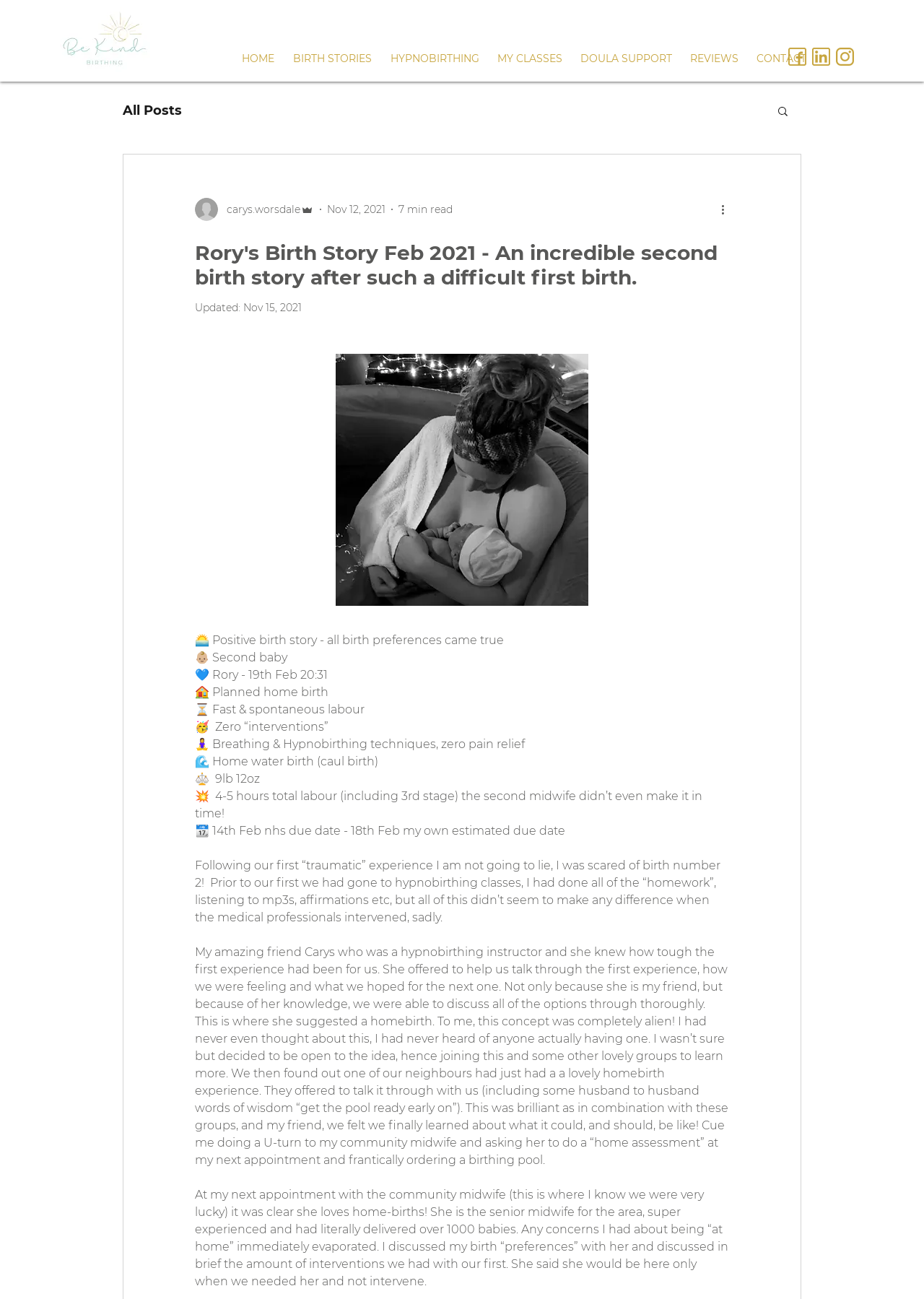Provide the bounding box coordinates for the UI element that is described by this text: "CONTACT". The coordinates should be in the form of four float numbers between 0 and 1: [left, top, right, bottom].

[0.809, 0.037, 0.882, 0.054]